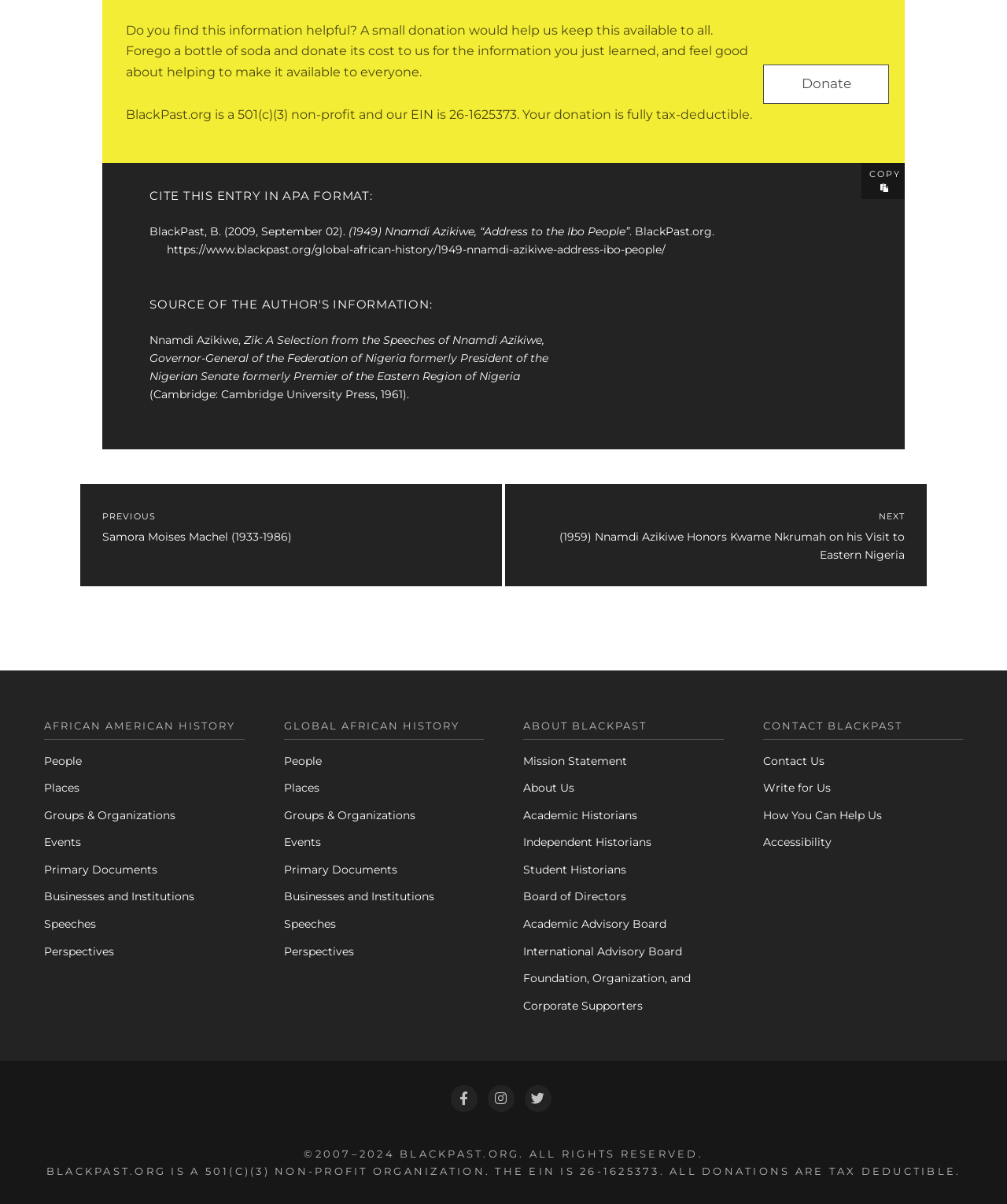Locate the bounding box coordinates of the area where you should click to accomplish the instruction: "Read the previous post: Samora Moises Machel (1933-1986)".

[0.08, 0.402, 0.498, 0.487]